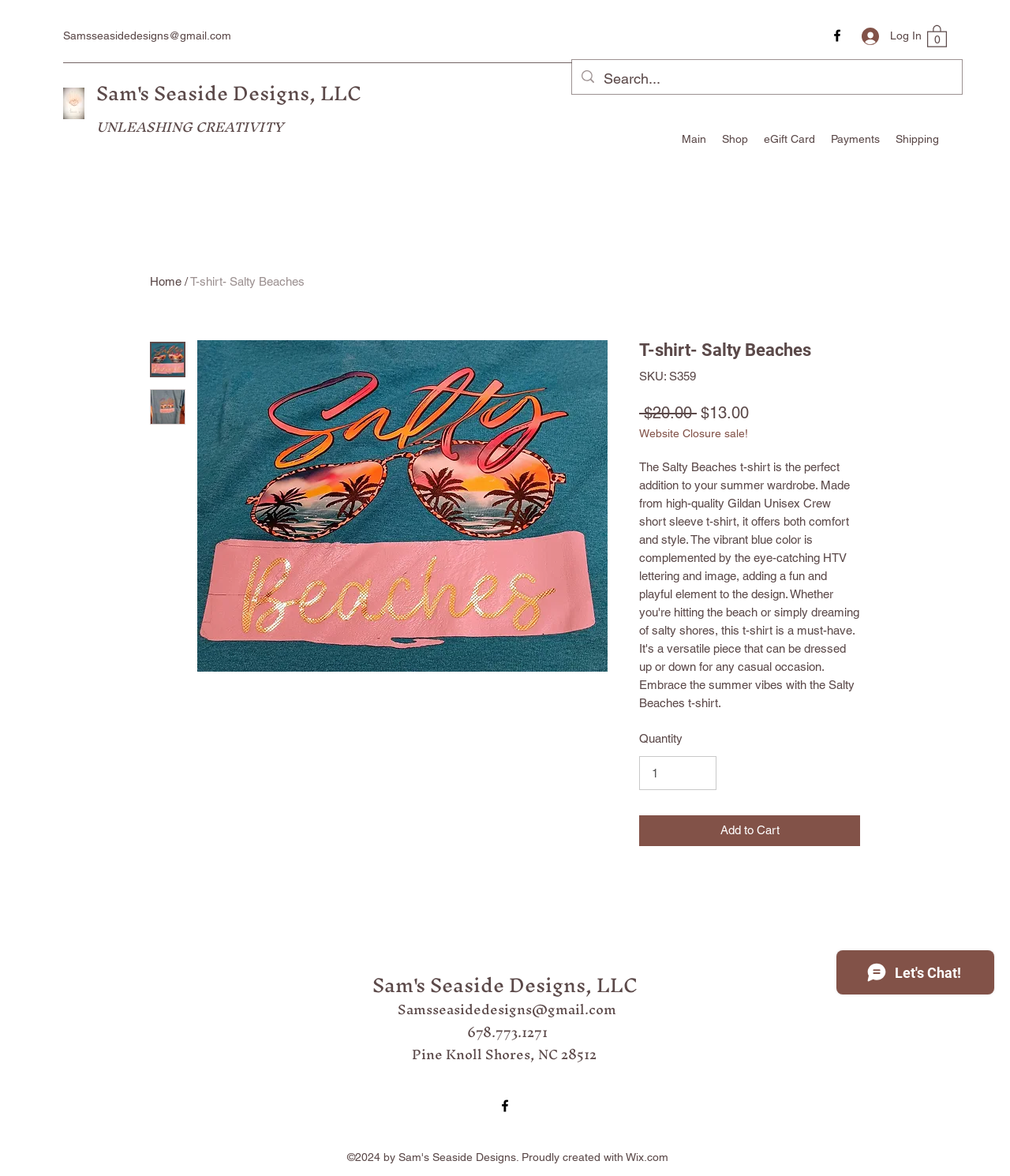Find the bounding box coordinates corresponding to the UI element with the description: "Log In". The coordinates should be formatted as [left, top, right, bottom], with values as floats between 0 and 1.

[0.842, 0.018, 0.912, 0.043]